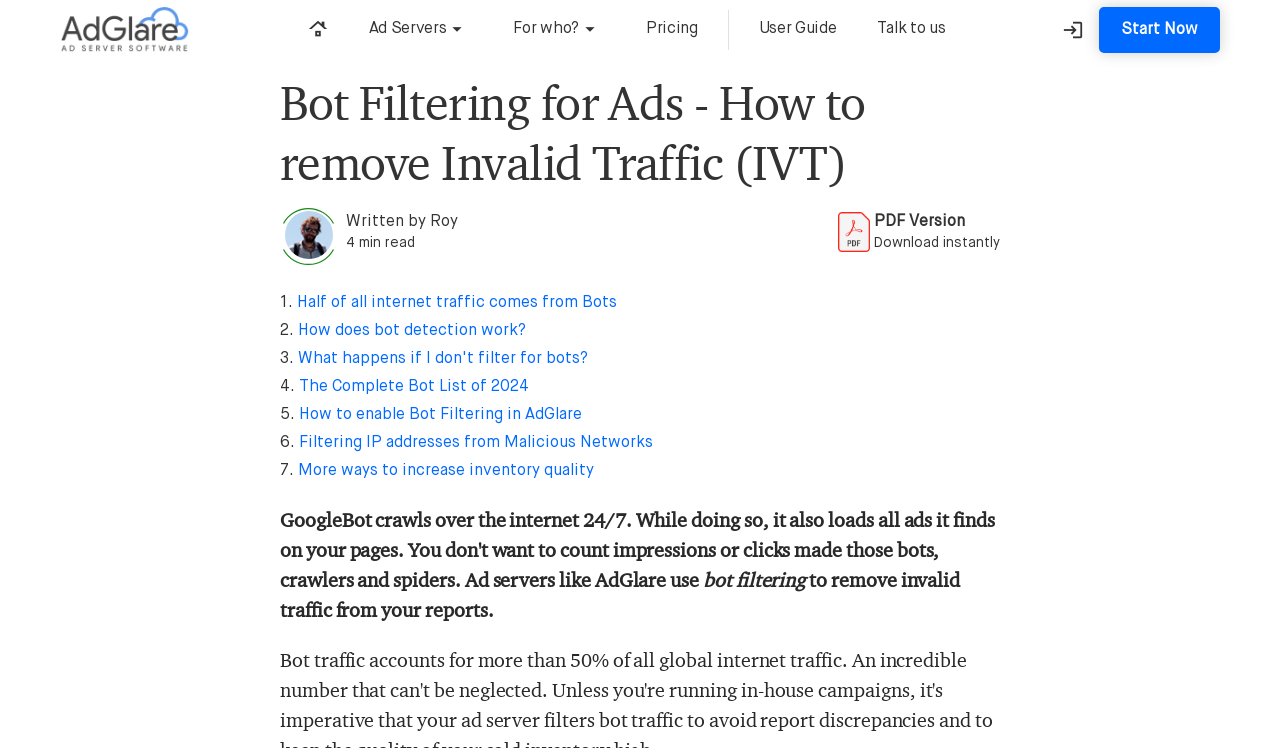Answer the question below in one word or phrase:
How many points are discussed in the article?

7